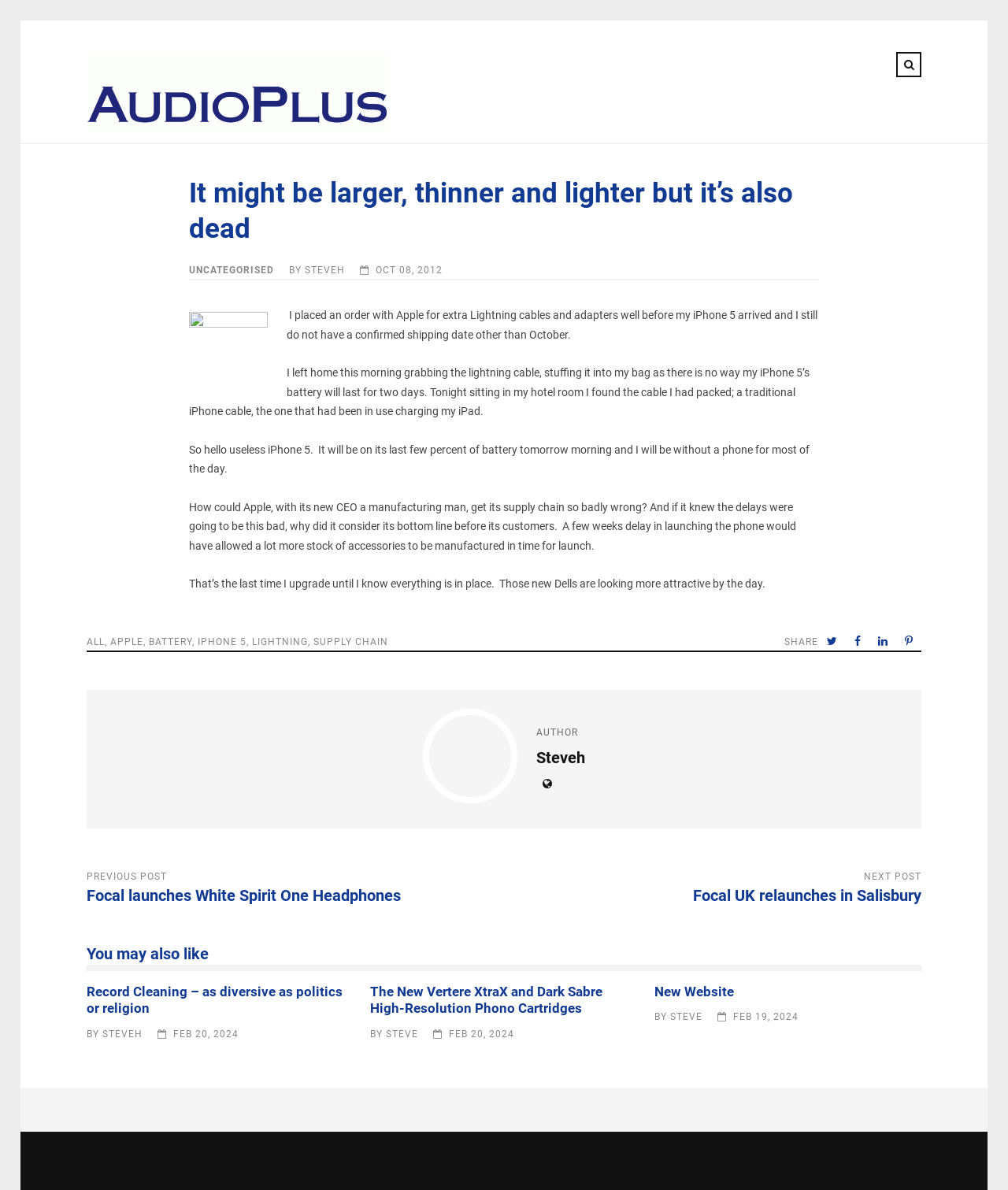Determine the bounding box coordinates of the clickable region to execute the instruction: "View the post about Record Cleaning". The coordinates should be four float numbers between 0 and 1, denoted as [left, top, right, bottom].

[0.086, 0.826, 0.34, 0.854]